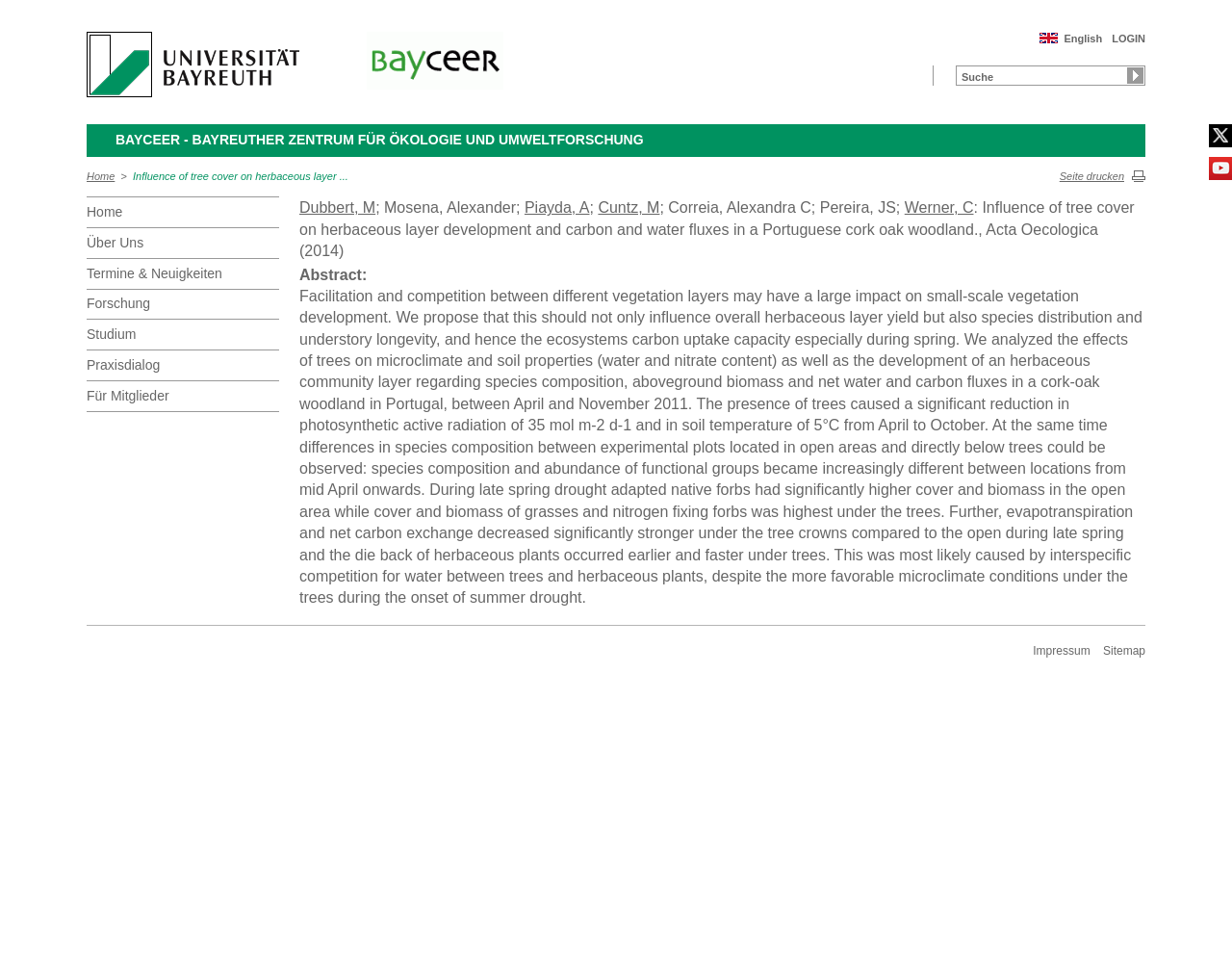What is the purpose of the search box?
Please use the visual content to give a single word or phrase answer.

To search